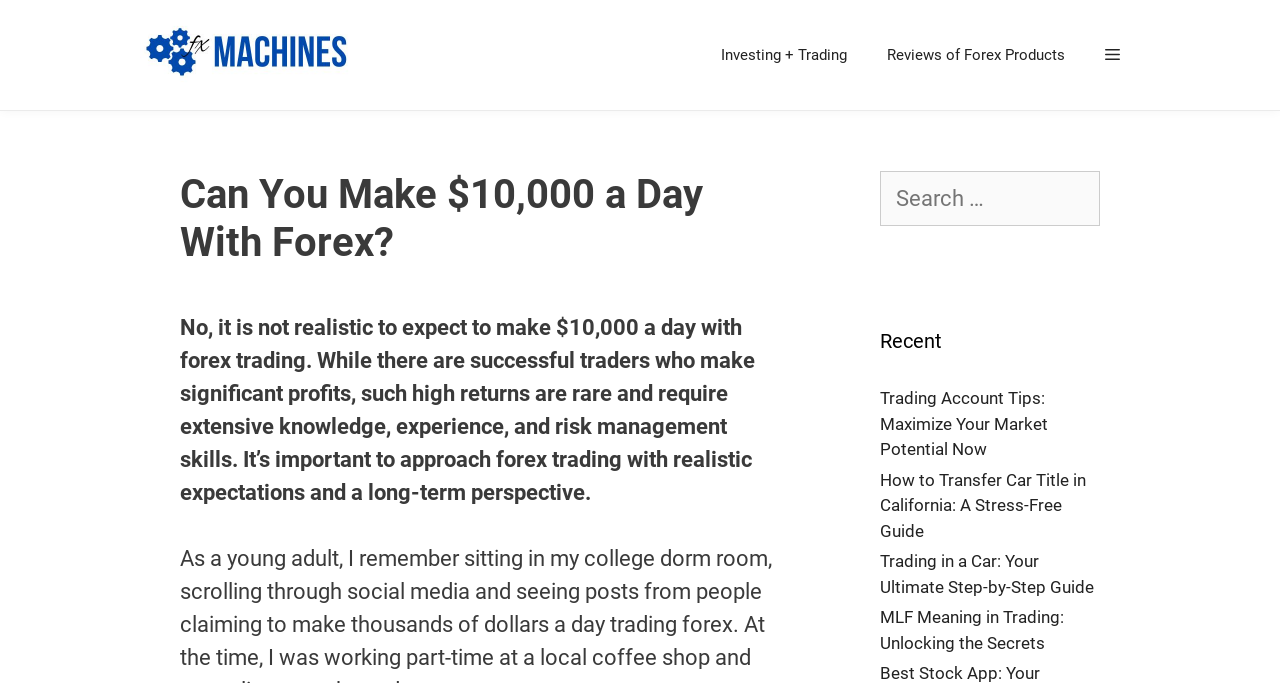Could you identify the text that serves as the heading for this webpage?

Can You Make $10,000 a Day With Forex?